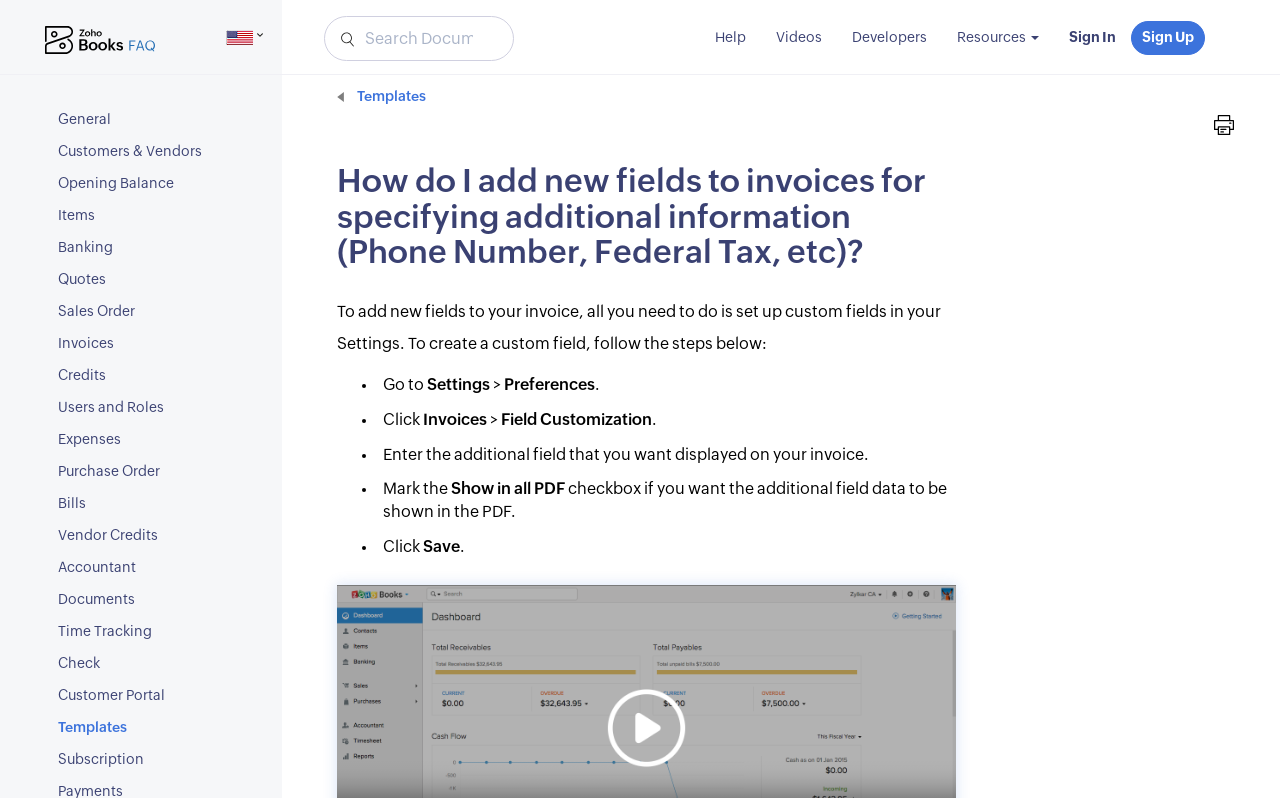Locate the bounding box coordinates of the clickable region to complete the following instruction: "Go to Templates."

[0.279, 0.113, 0.332, 0.13]